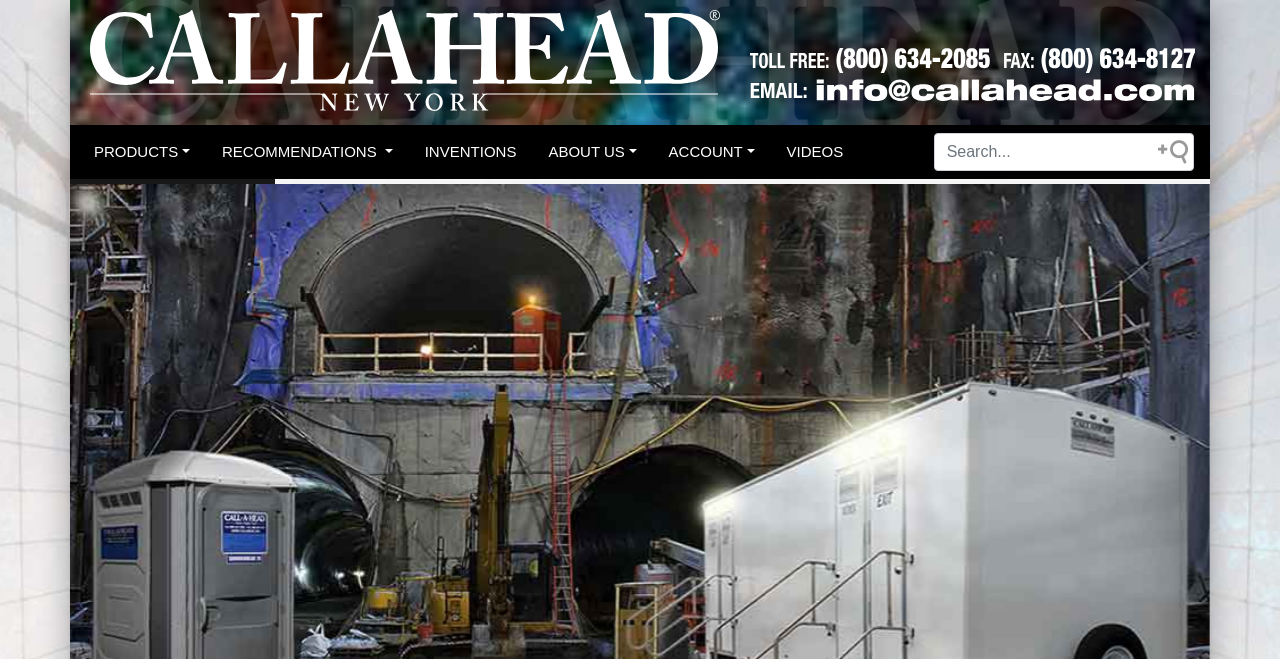How many links are in the main navigation menu?
Look at the screenshot and give a one-word or phrase answer.

6